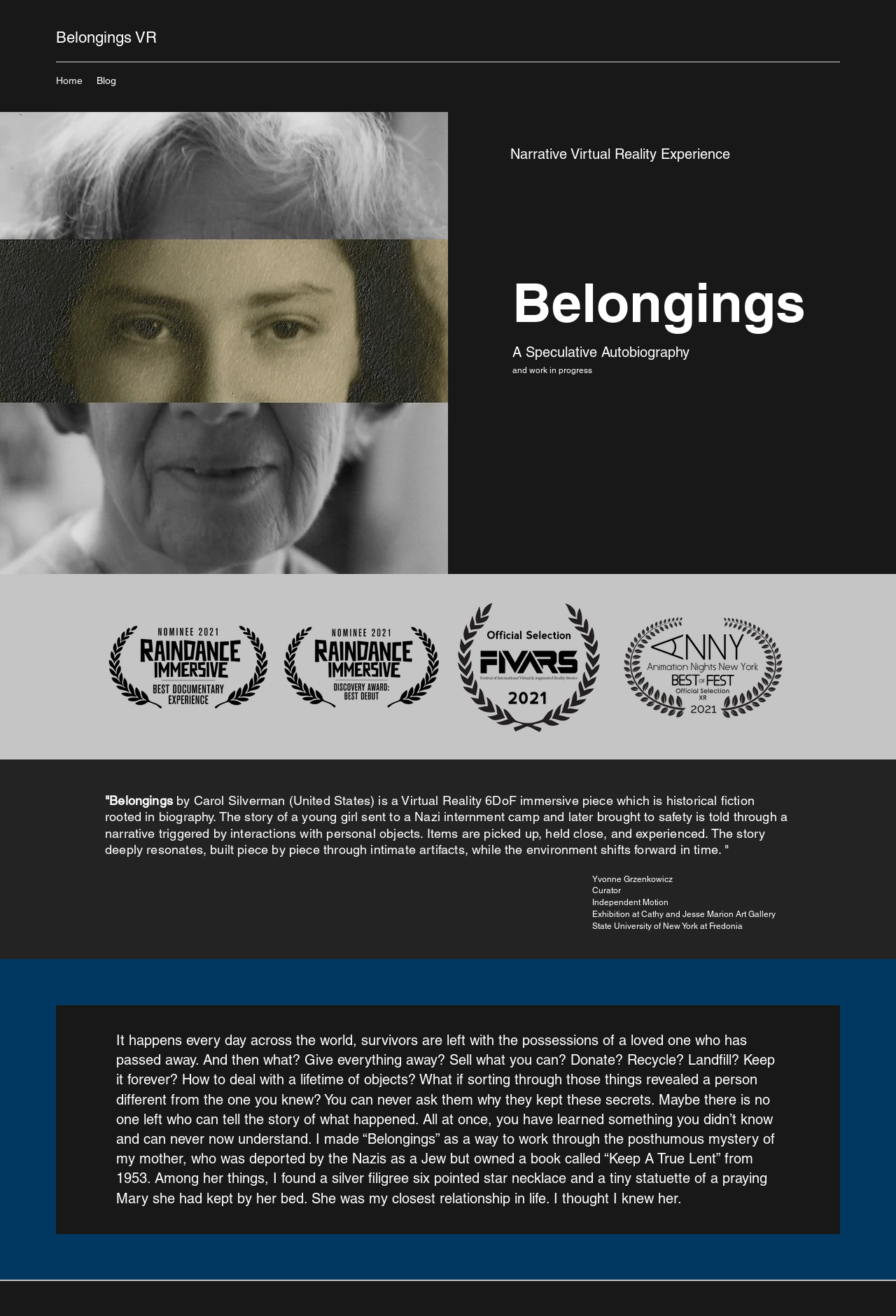What is the theme of the narrative in Belongings?
By examining the image, provide a one-word or phrase answer.

Historical fiction rooted in biography